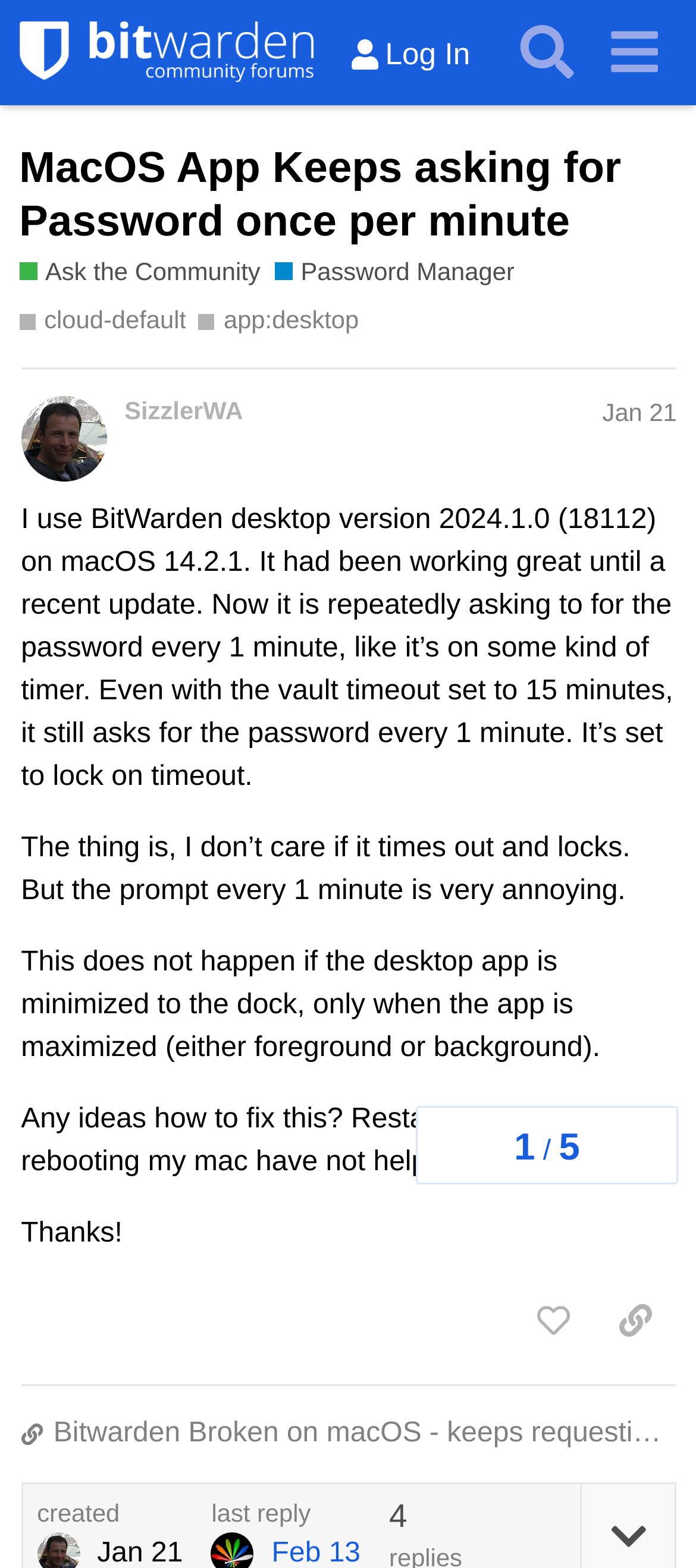Highlight the bounding box of the UI element that corresponds to this description: "Jan 21".

[0.865, 0.254, 0.973, 0.272]